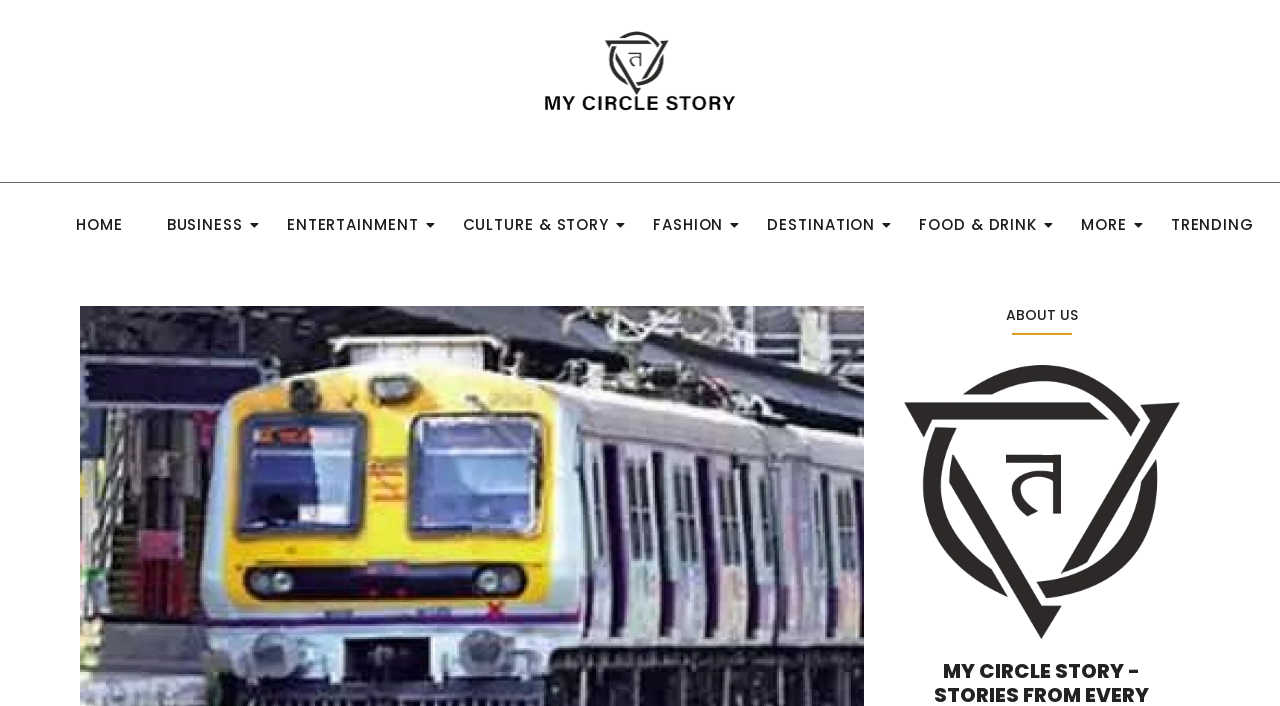Identify the bounding box coordinates for the UI element described as follows: FOOD & DRINK. Use the format (top-left x, top-left y, bottom-right x, bottom-right y) and ensure all values are floating point numbers between 0 and 1.

[0.709, 0.291, 0.82, 0.349]